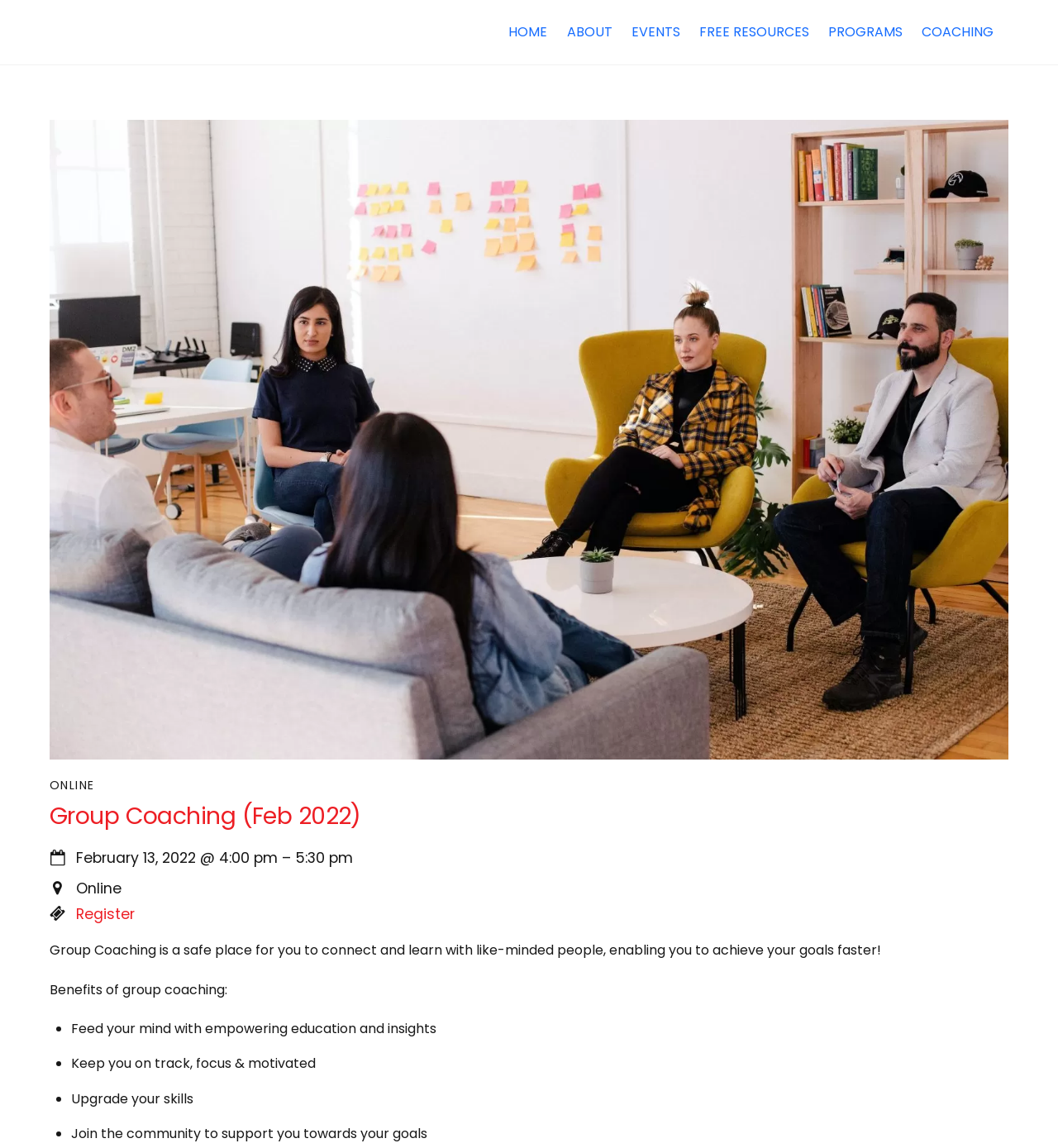Determine the bounding box coordinates for the UI element with the following description: "HOME". The coordinates should be four float numbers between 0 and 1, represented as [left, top, right, bottom].

[0.473, 0.012, 0.525, 0.044]